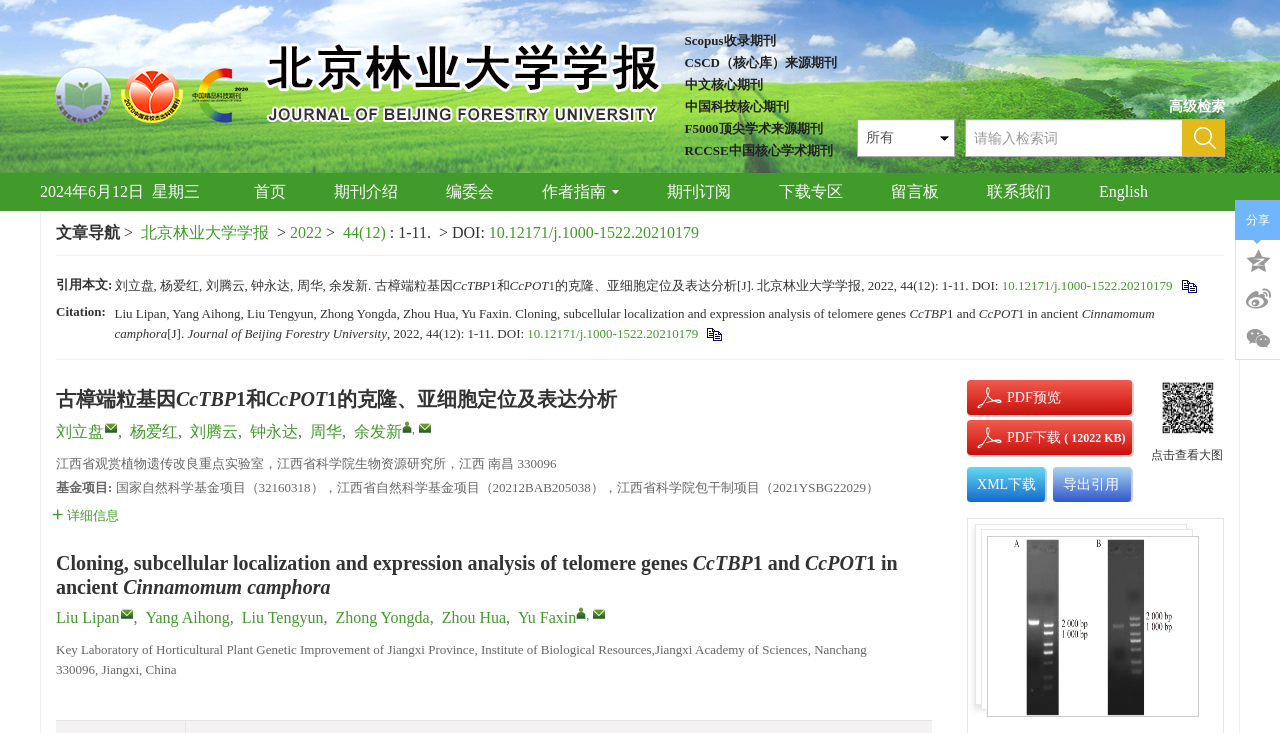Pinpoint the bounding box coordinates of the clickable element needed to complete the instruction: "go to advanced search". The coordinates should be provided as four float numbers between 0 and 1: [left, top, right, bottom].

[0.913, 0.13, 0.957, 0.162]